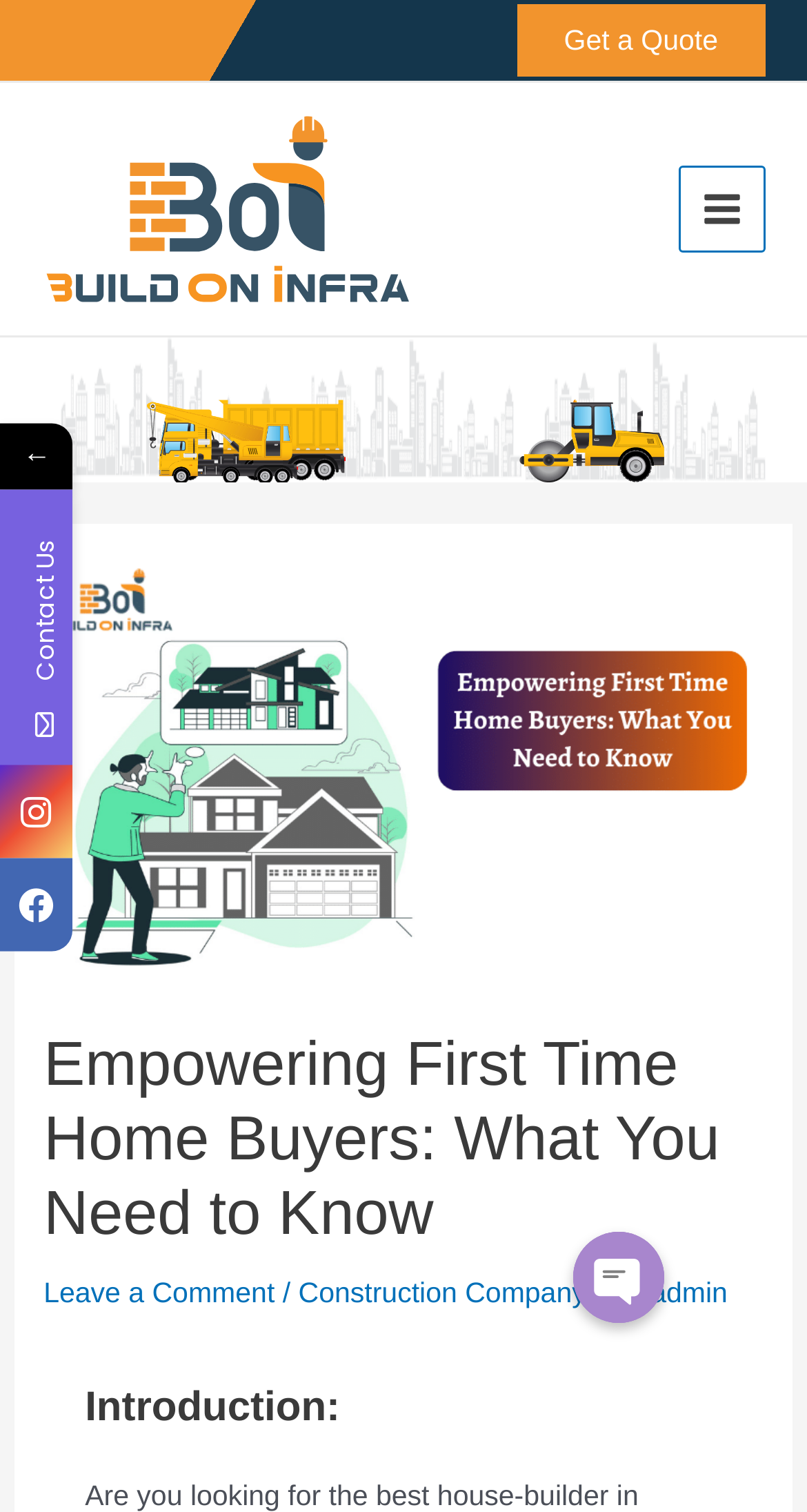Using the element description admin, predict the bounding box coordinates for the UI element. Provide the coordinates in (top-left x, top-left y, bottom-right x, bottom-right y) format with values ranging from 0 to 1.

[0.806, 0.844, 0.902, 0.865]